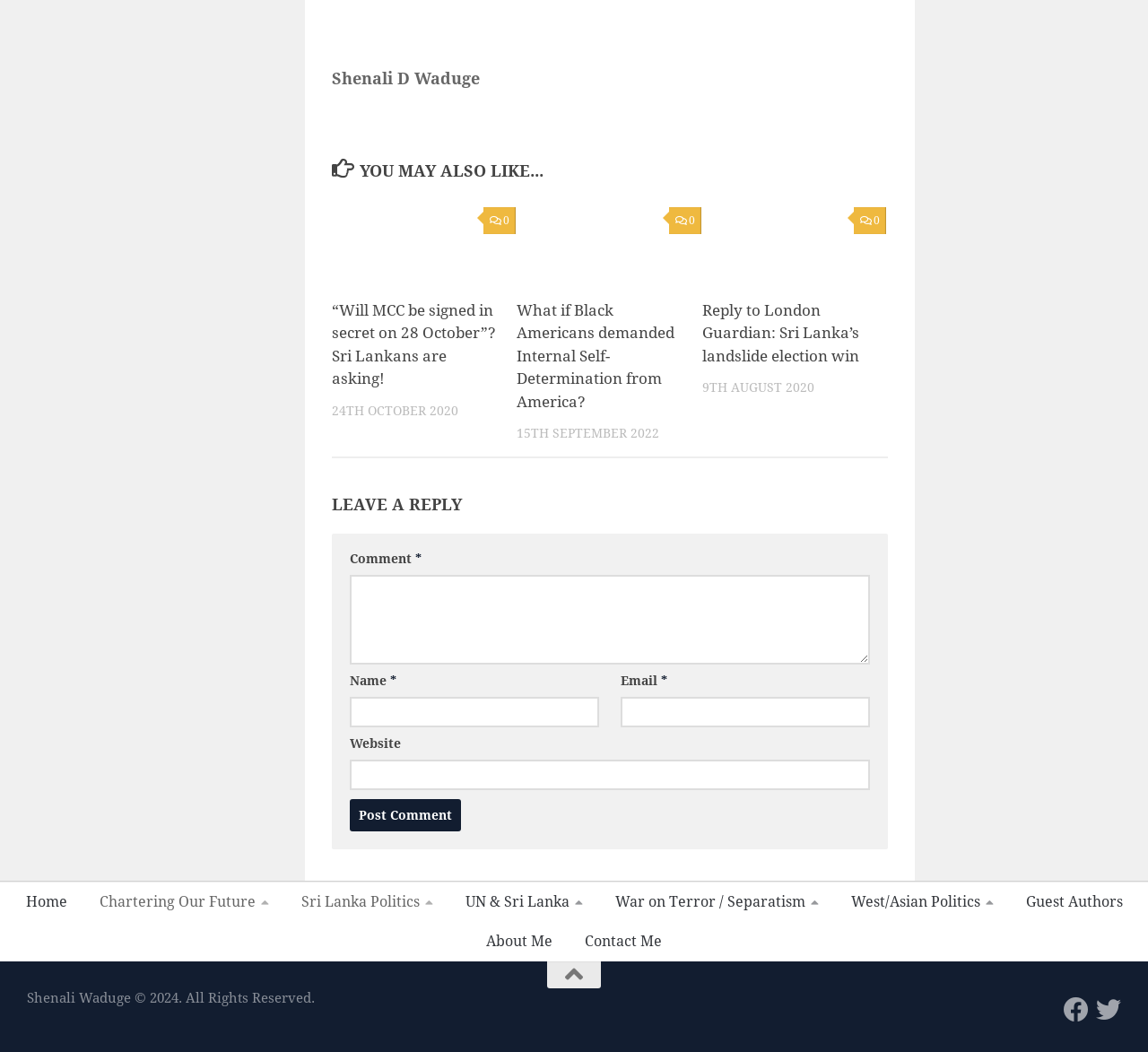Pinpoint the bounding box coordinates of the element you need to click to execute the following instruction: "Enter your first and last name". The bounding box should be represented by four float numbers between 0 and 1, in the format [left, top, right, bottom].

None